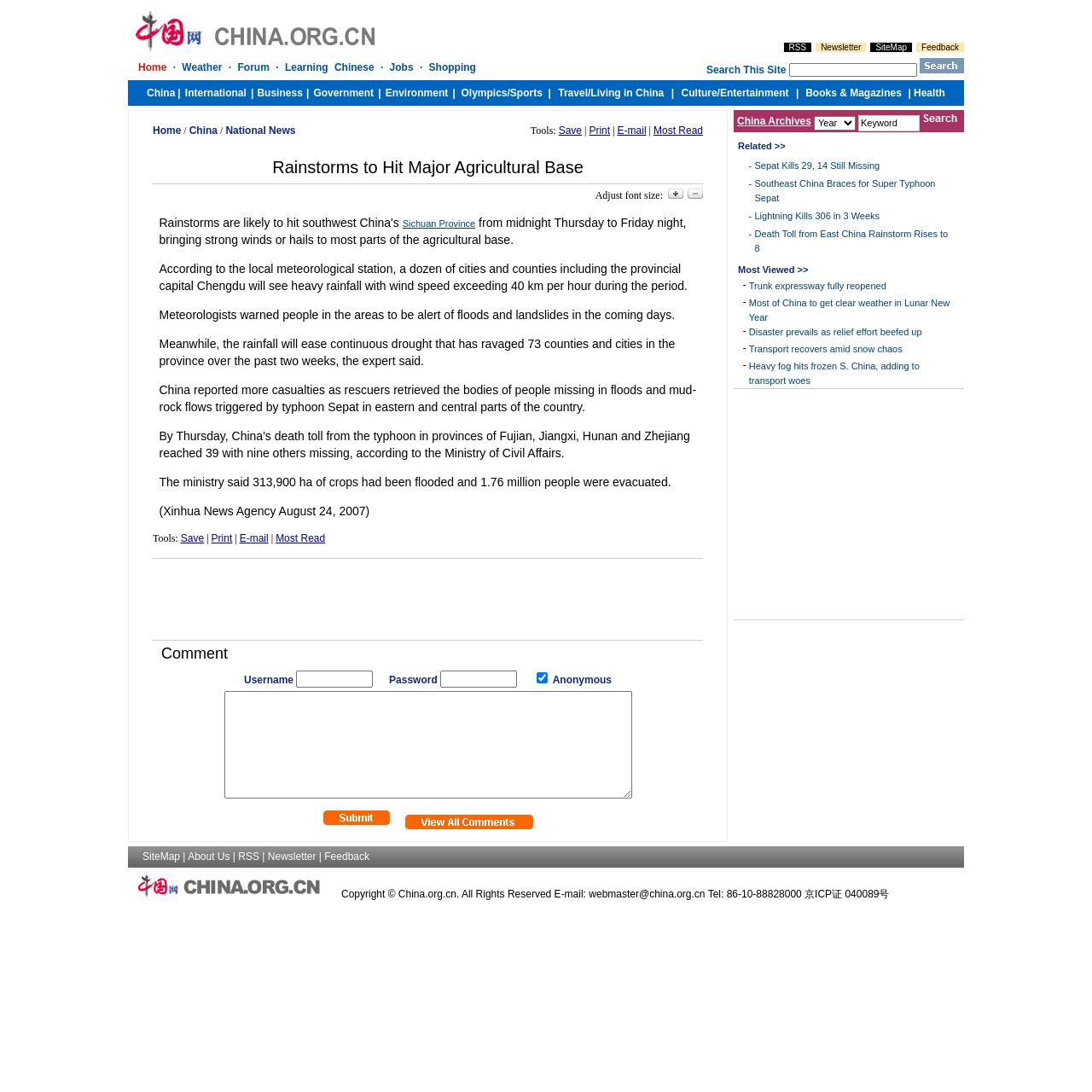Identify the bounding box for the UI element described as: "Transport recovers amid snow chaos". Ensure the coordinates are four float numbers between 0 and 1, formatted as [left, top, right, bottom].

[0.686, 0.315, 0.826, 0.324]